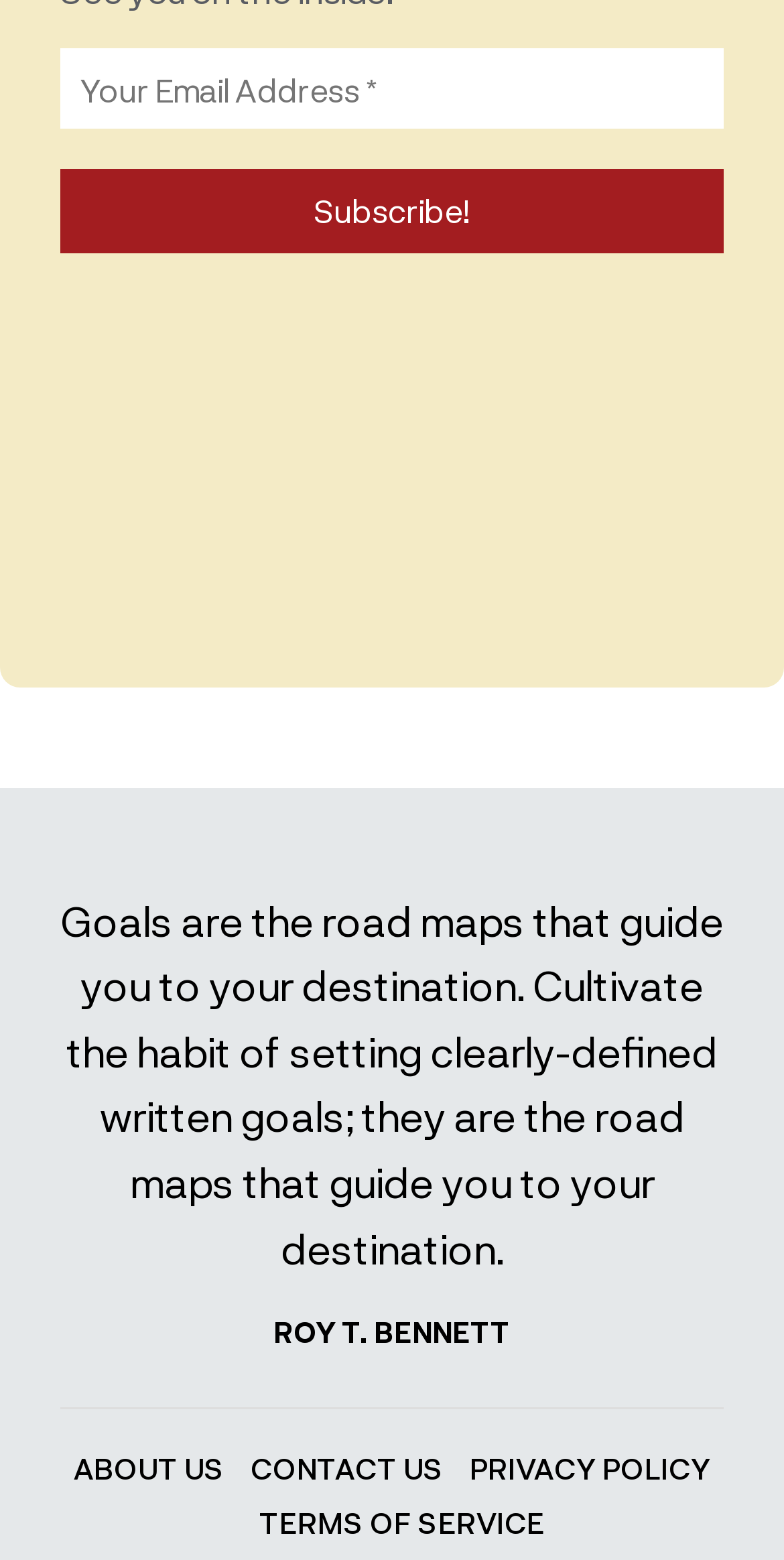Using the information shown in the image, answer the question with as much detail as possible: How many links are at the bottom of the webpage?

There are four links at the bottom of the webpage, namely 'ABOUT US', 'CONTACT US', 'PRIVACY POLICY', and 'TERMS OF SERVICE', which are likely to lead to different sections of the website.